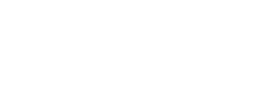What is the relationship between the image and the surrounding text?
Use the image to give a comprehensive and detailed response to the question.

The image features a visually striking design element that complements the overall aesthetic of the surrounding content, which includes enticing descriptions of services and capabilities, suggesting that the image and text work together to convey a cohesive message.